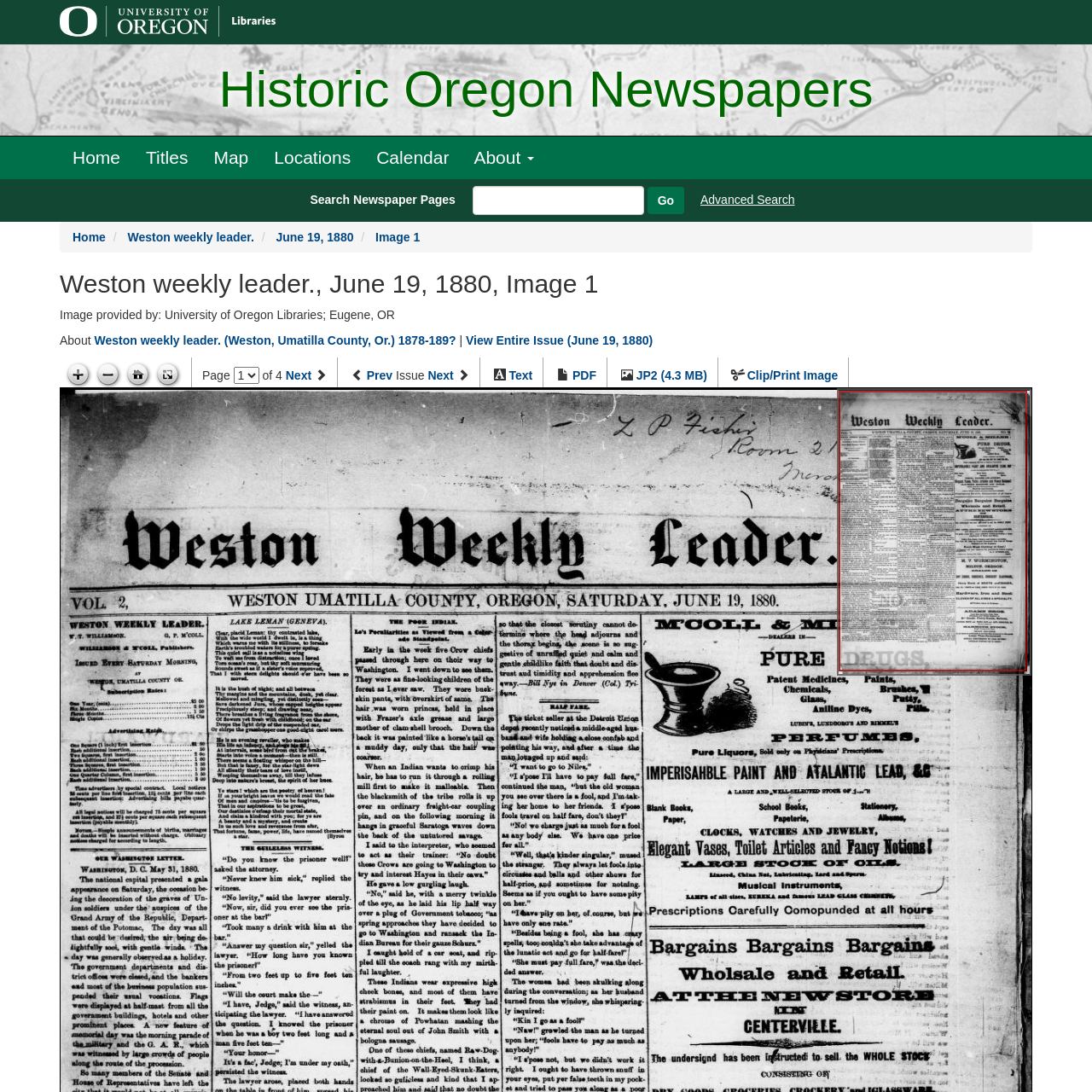Please determine the bounding box coordinates of the element's region to click in order to carry out the following instruction: "View PDF". The coordinates should be four float numbers between 0 and 1, i.e., [left, top, right, bottom].

[0.524, 0.338, 0.546, 0.35]